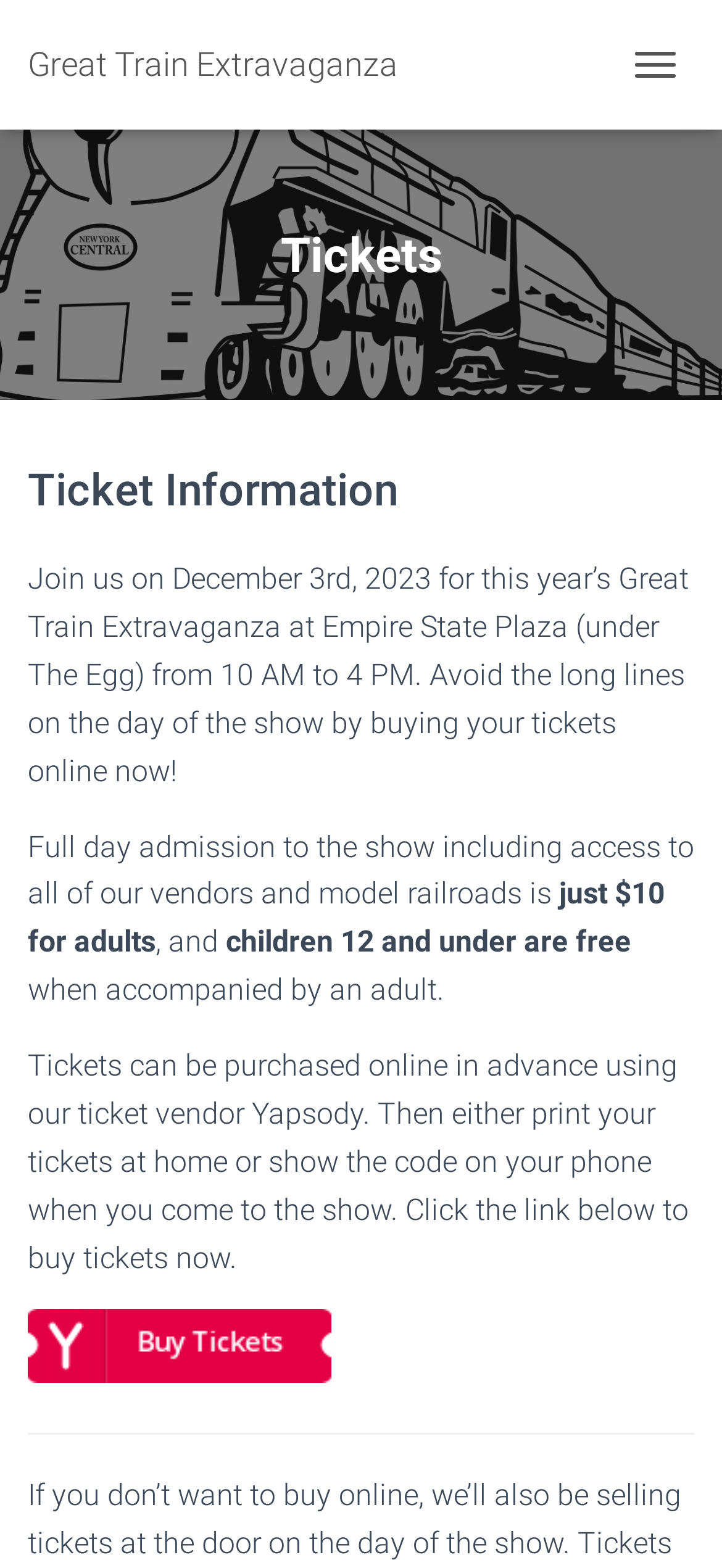Determine the bounding box for the described UI element: "Great Train Extravaganza".

[0.038, 0.012, 0.59, 0.071]